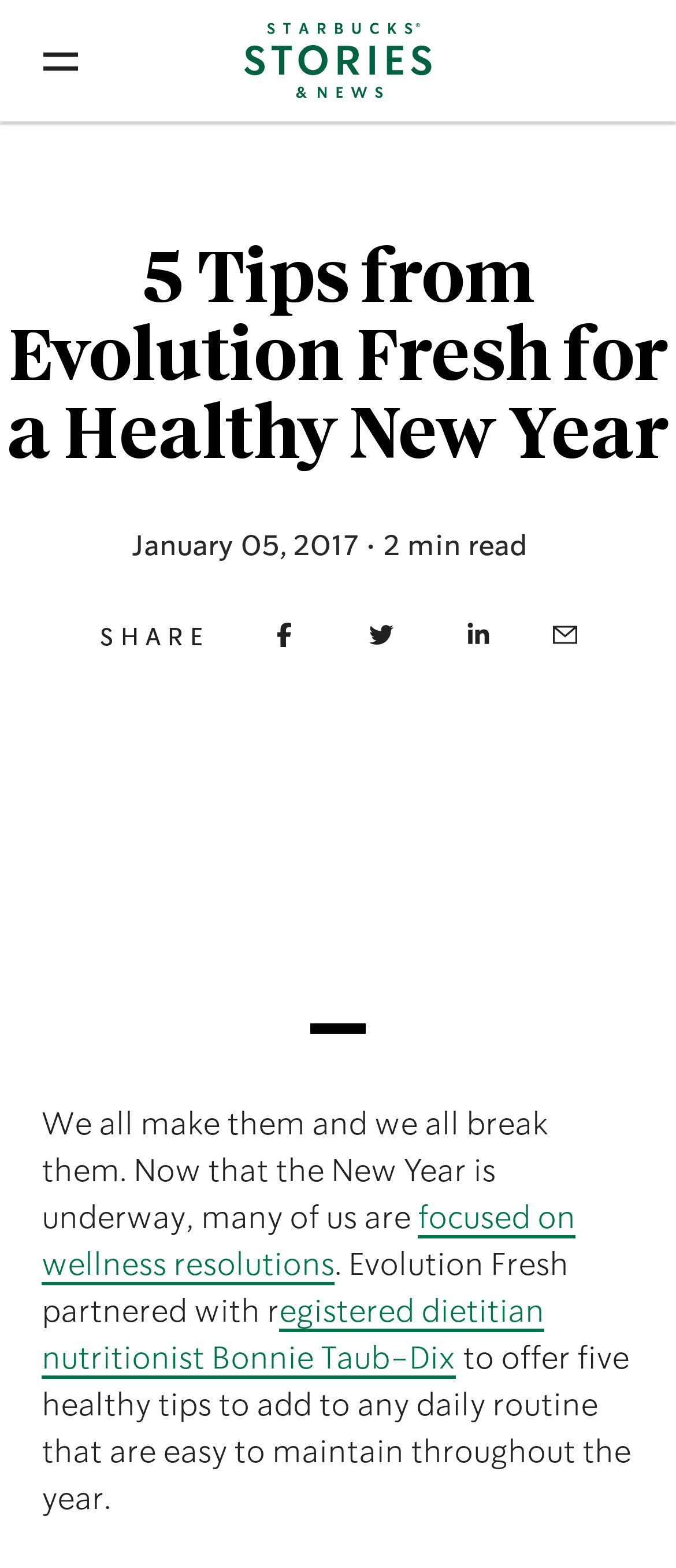Provide the bounding box coordinates of the HTML element described by the text: "focused on wellness resolutions".

[0.062, 0.768, 0.851, 0.82]